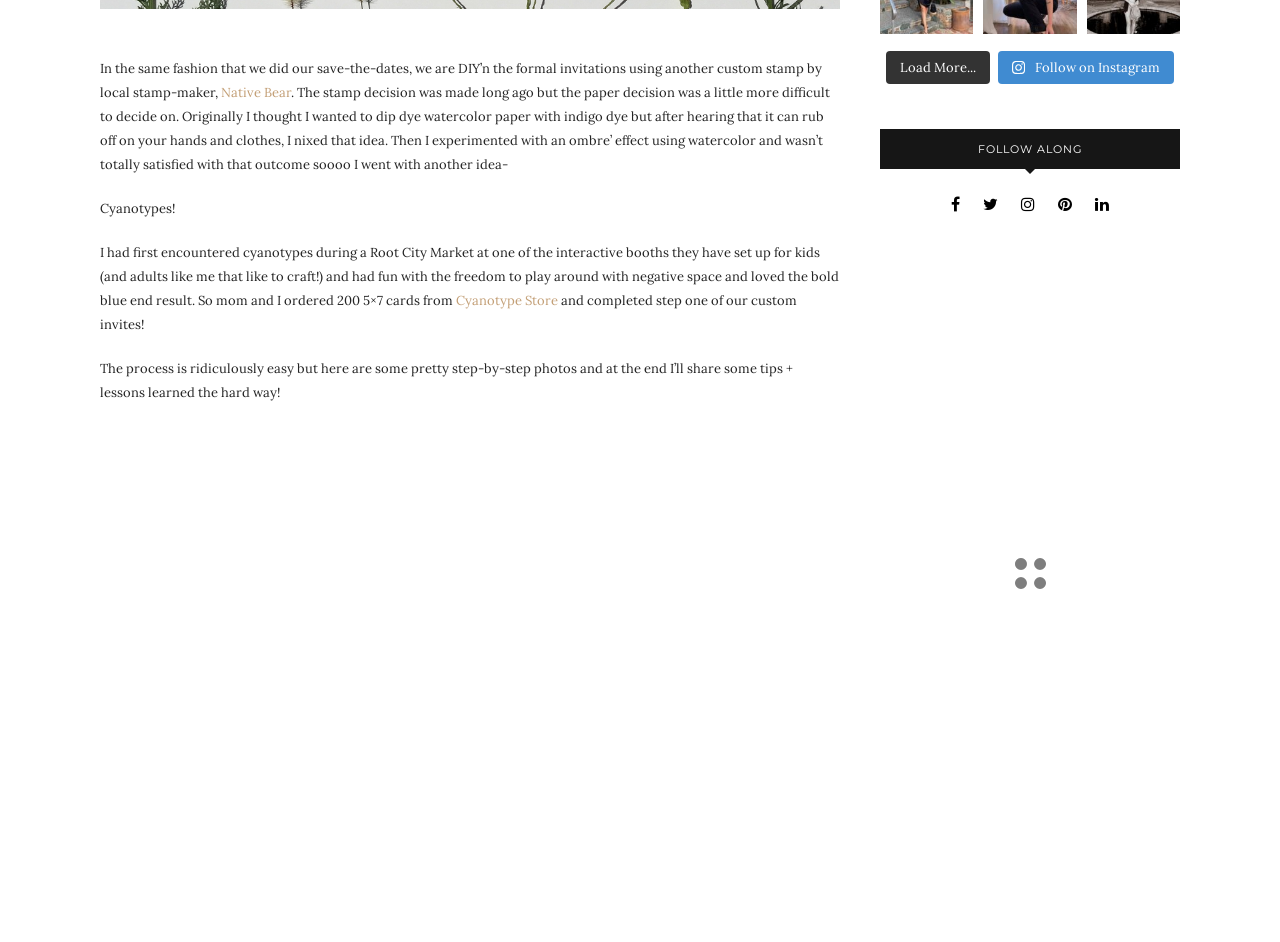Locate the bounding box coordinates of the element I should click to achieve the following instruction: "Follow on Instagram".

[0.78, 0.054, 0.917, 0.09]